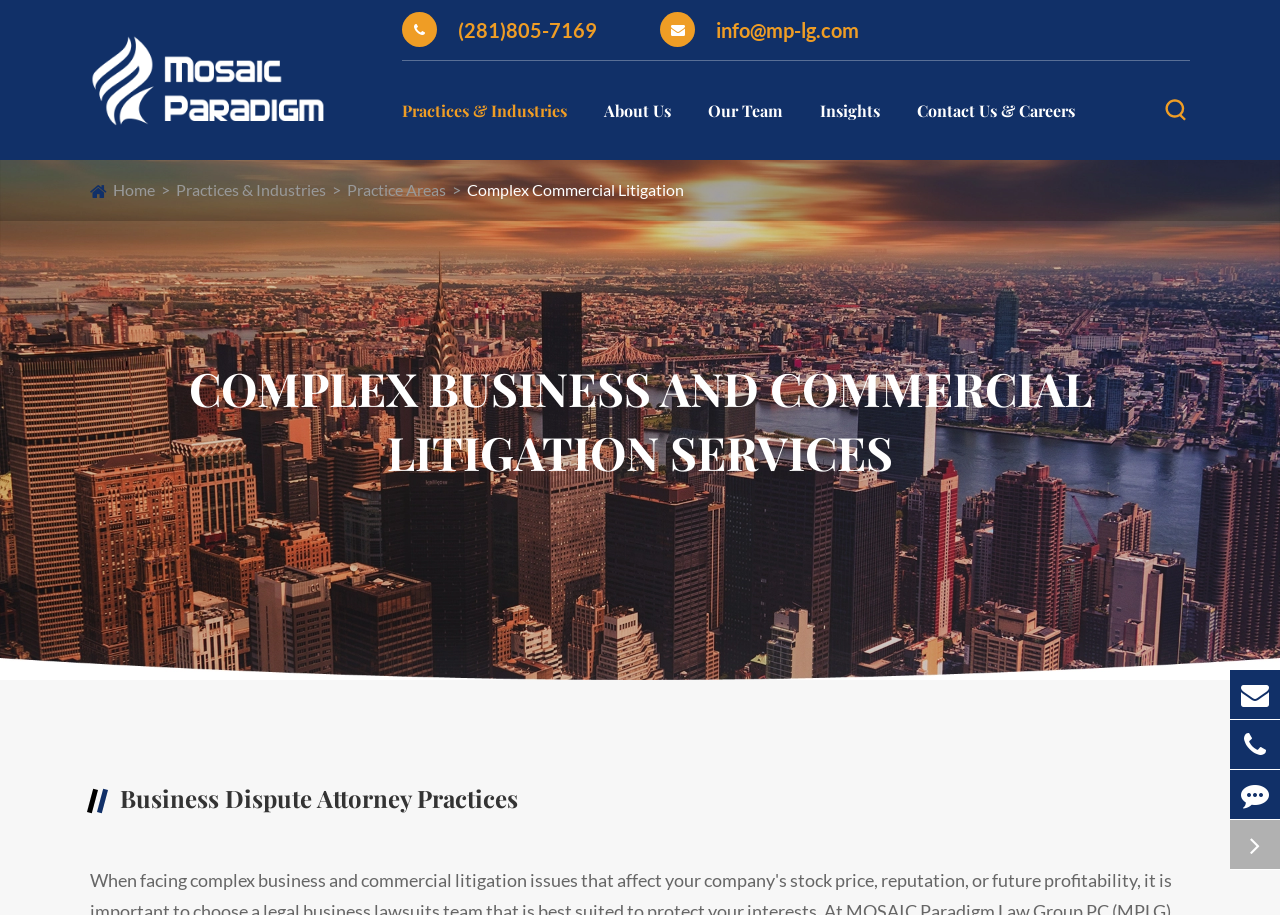How many practice areas are listed?
Please give a detailed and elaborate answer to the question.

I counted the number of links under the 'Practices & Industries' section, which are 'Home', 'Practices & Industries', 'Practice Areas', and 'Complex Commercial Litigation', so there are 4 practice areas listed.